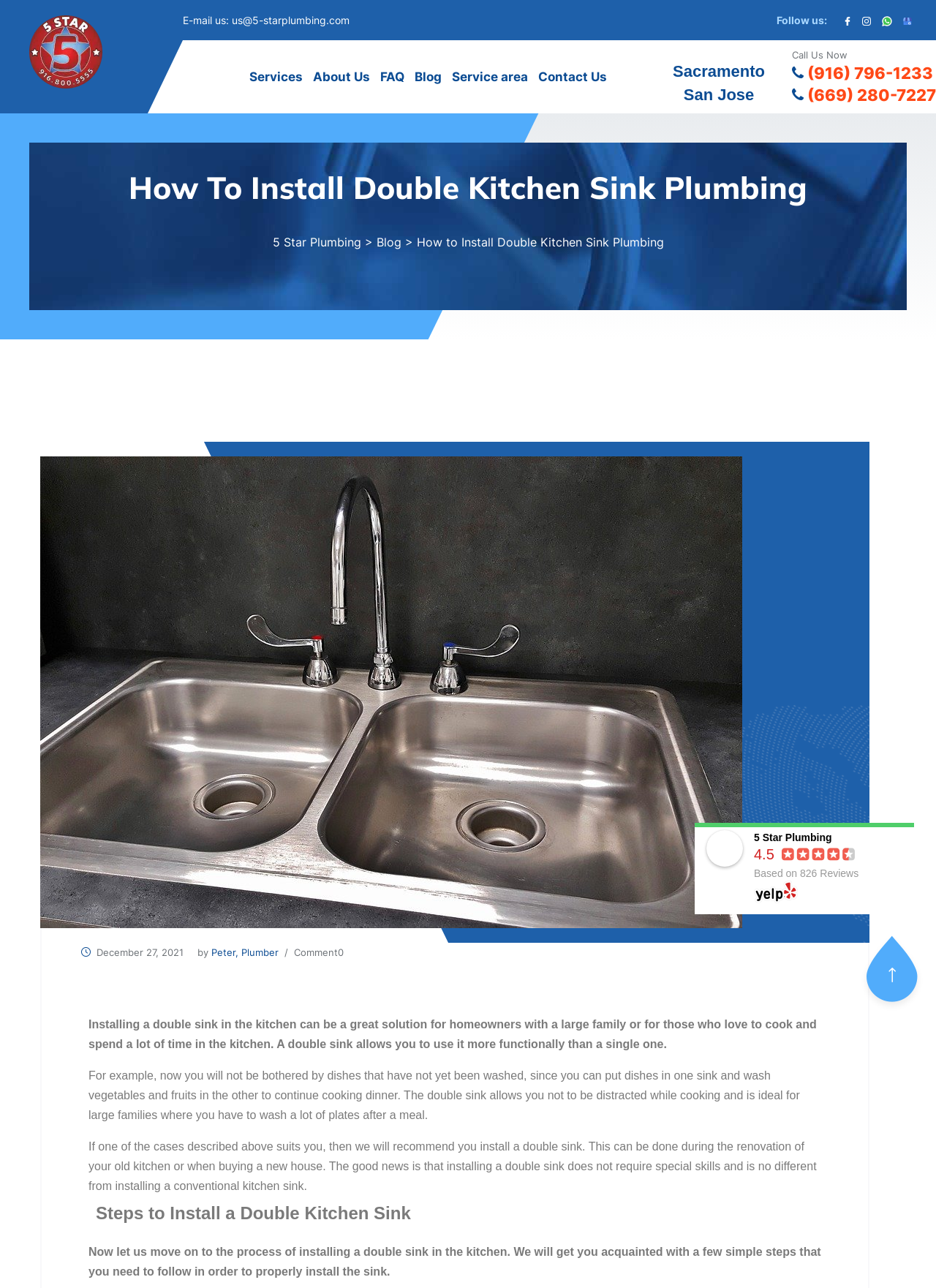Locate the bounding box coordinates of the element's region that should be clicked to carry out the following instruction: "Call the phone number (916) 796-1233". The coordinates need to be four float numbers between 0 and 1, i.e., [left, top, right, bottom].

[0.846, 0.05, 0.997, 0.064]